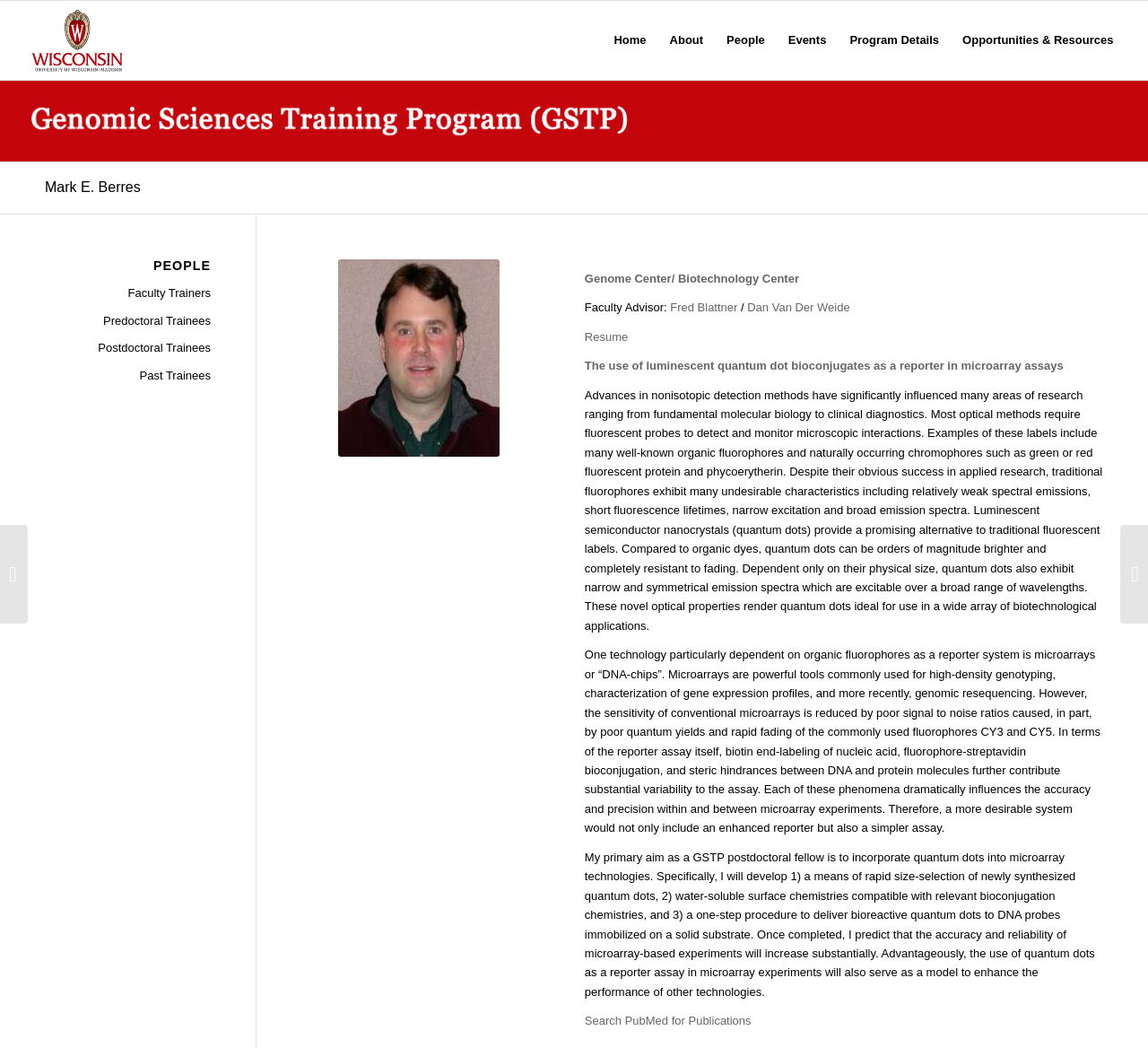What is the purpose of Mark E. Berres' research?
Examine the image and give a concise answer in one word or a short phrase.

To enhance microarray technologies